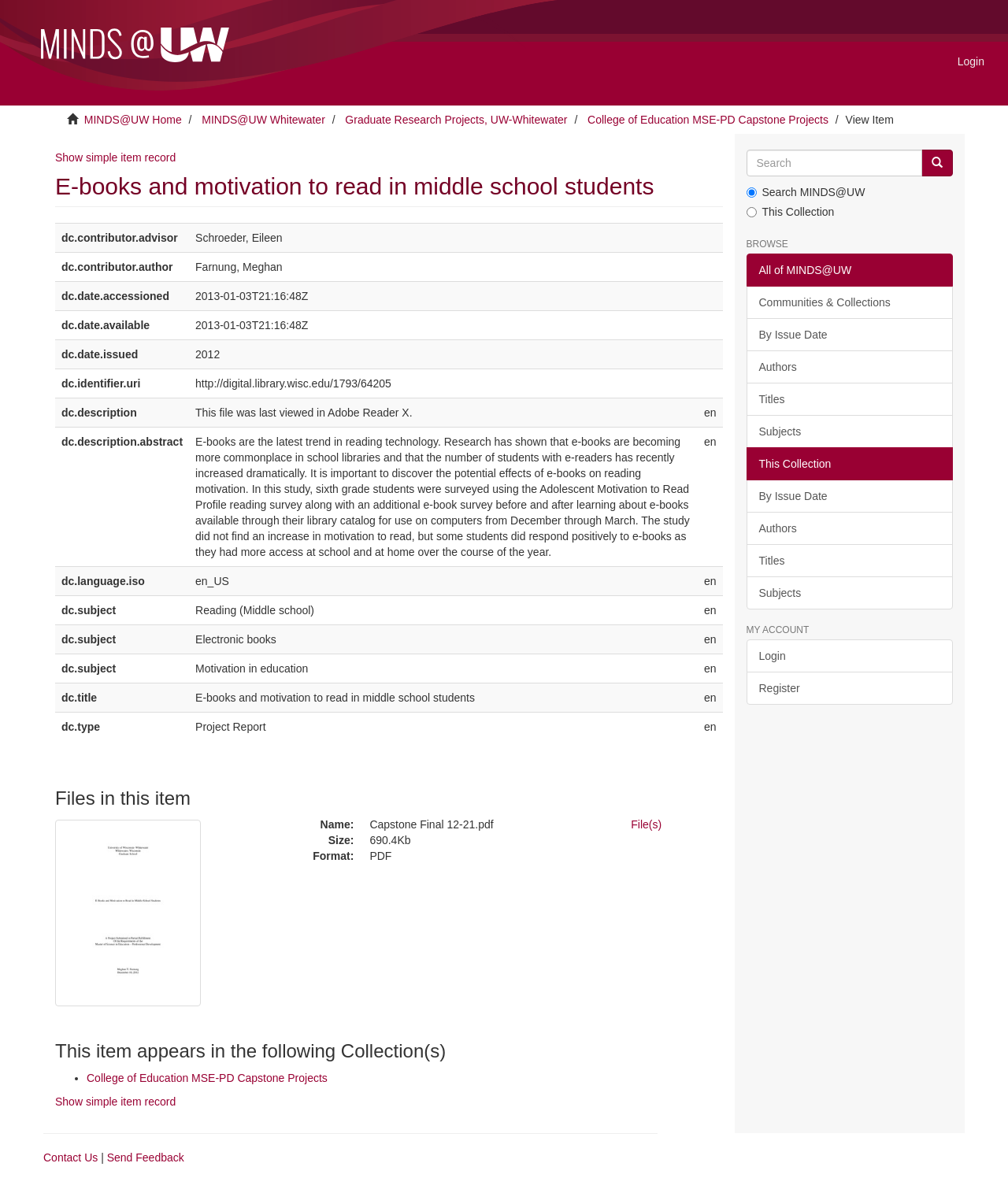Respond with a single word or phrase:
What is the size of the file 'Capstone Final 12-21.pdf'?

690.4Kb